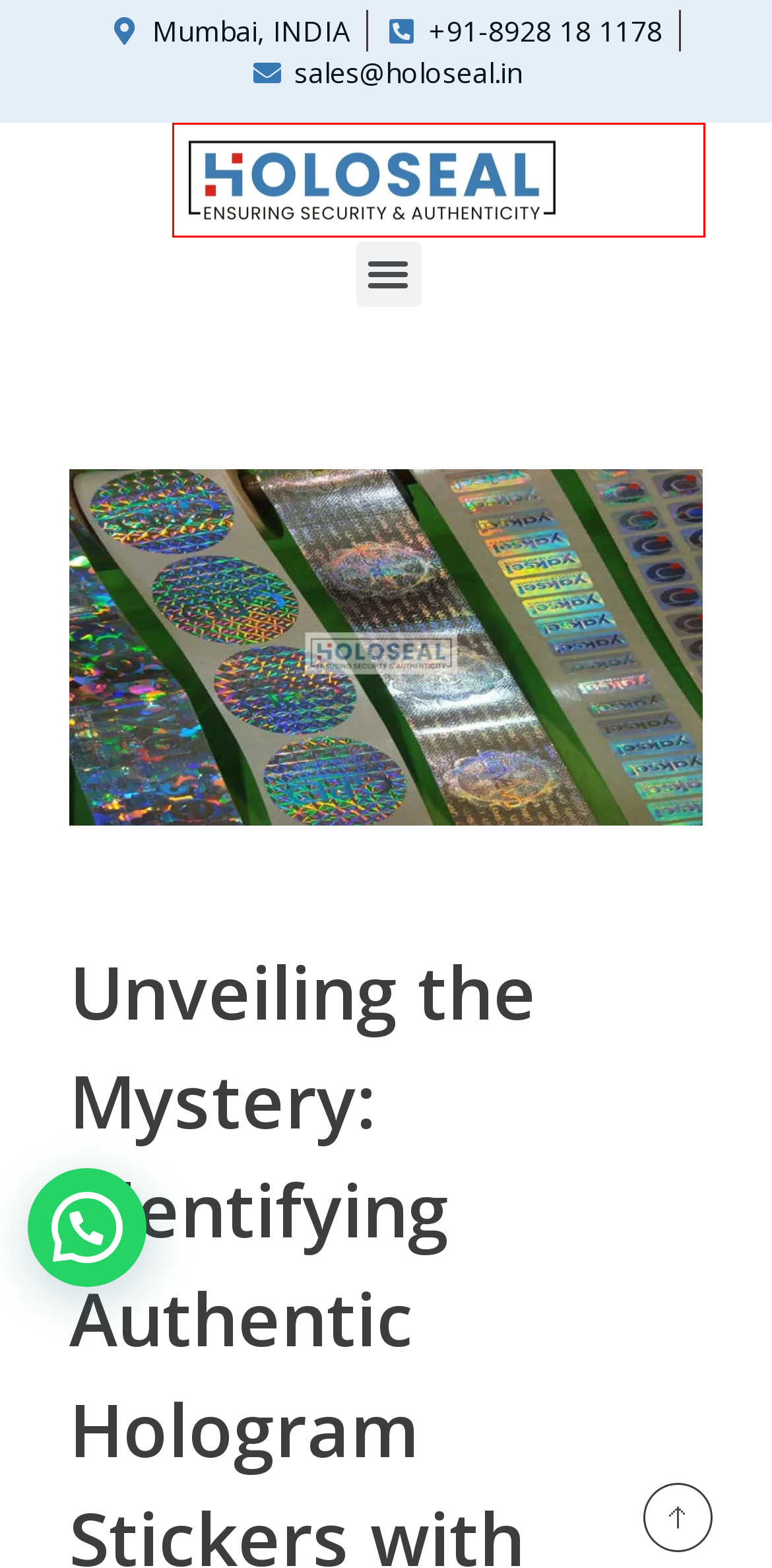You see a screenshot of a webpage with a red bounding box surrounding an element. Pick the webpage description that most accurately represents the new webpage after interacting with the element in the red bounding box. The options are:
A. Safeguarding India's Cultural Treasures: Hologram Labels For Cultural Goods » Holoseal
B. Home » Hologram Sticker Printing Company In India » Holoseal
C. Innovation At Its Finest: Hologram Labels For Indian Industries » Holoseal
D. Contact Us » Holoseal - Hologram Supplier In India
E. Hologram Labels » Hologram Stickers Manufacturers India » Holoseal
F. Holographic Stamping Foils » Hot & Cold Foils » Holoseal
G. FAQ » Holoseal
H. #1 Hologram Supplier Chennai » Holoseal Dial +91-8928181178

B